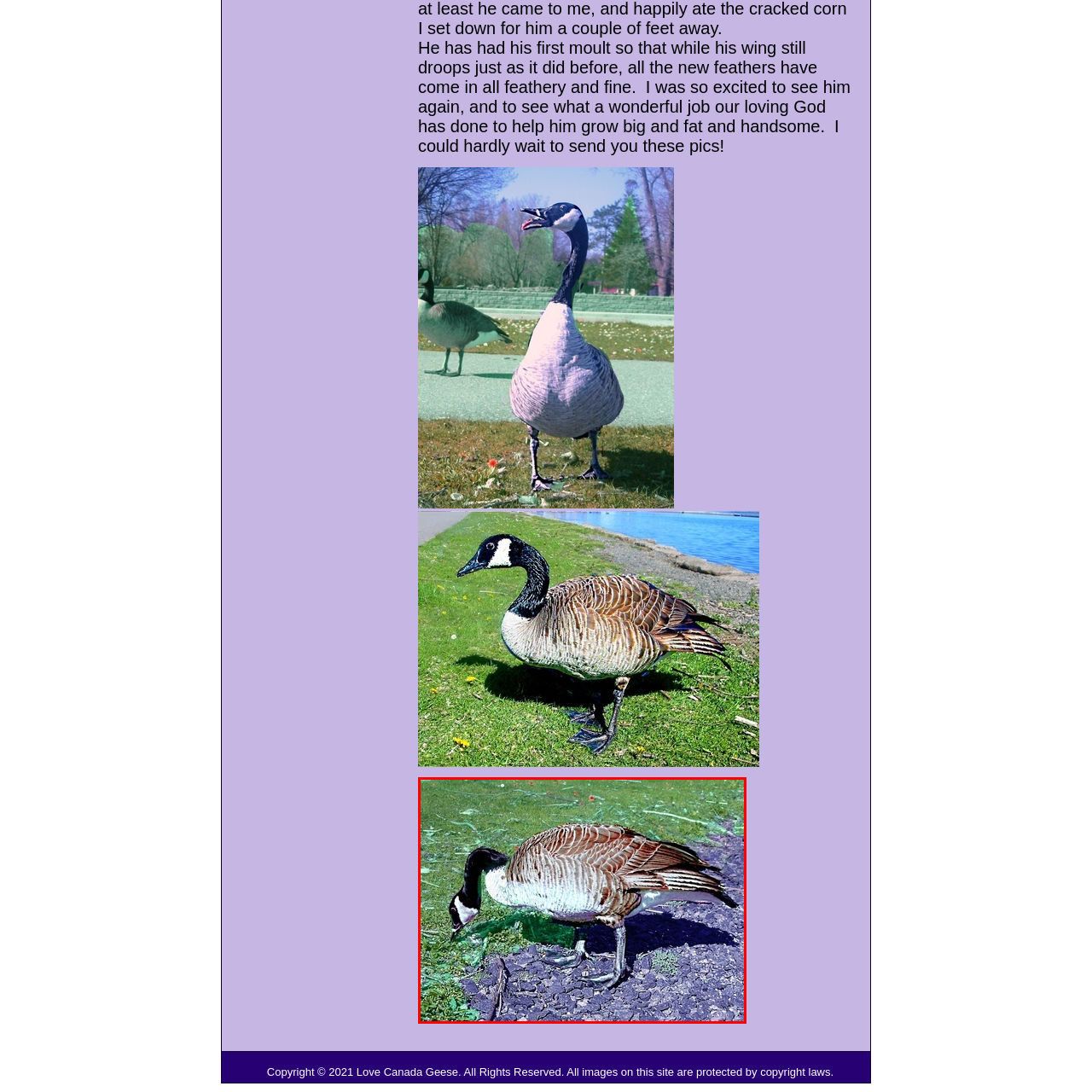What is the distinctive feature on the Canada goose's face?
Inspect the image area outlined by the red bounding box and deliver a detailed response to the question, based on the elements you observe.

The caption highlights the striking white patch on the Canada goose's face, which is a distinctive feature of the bird, making it easily recognizable.